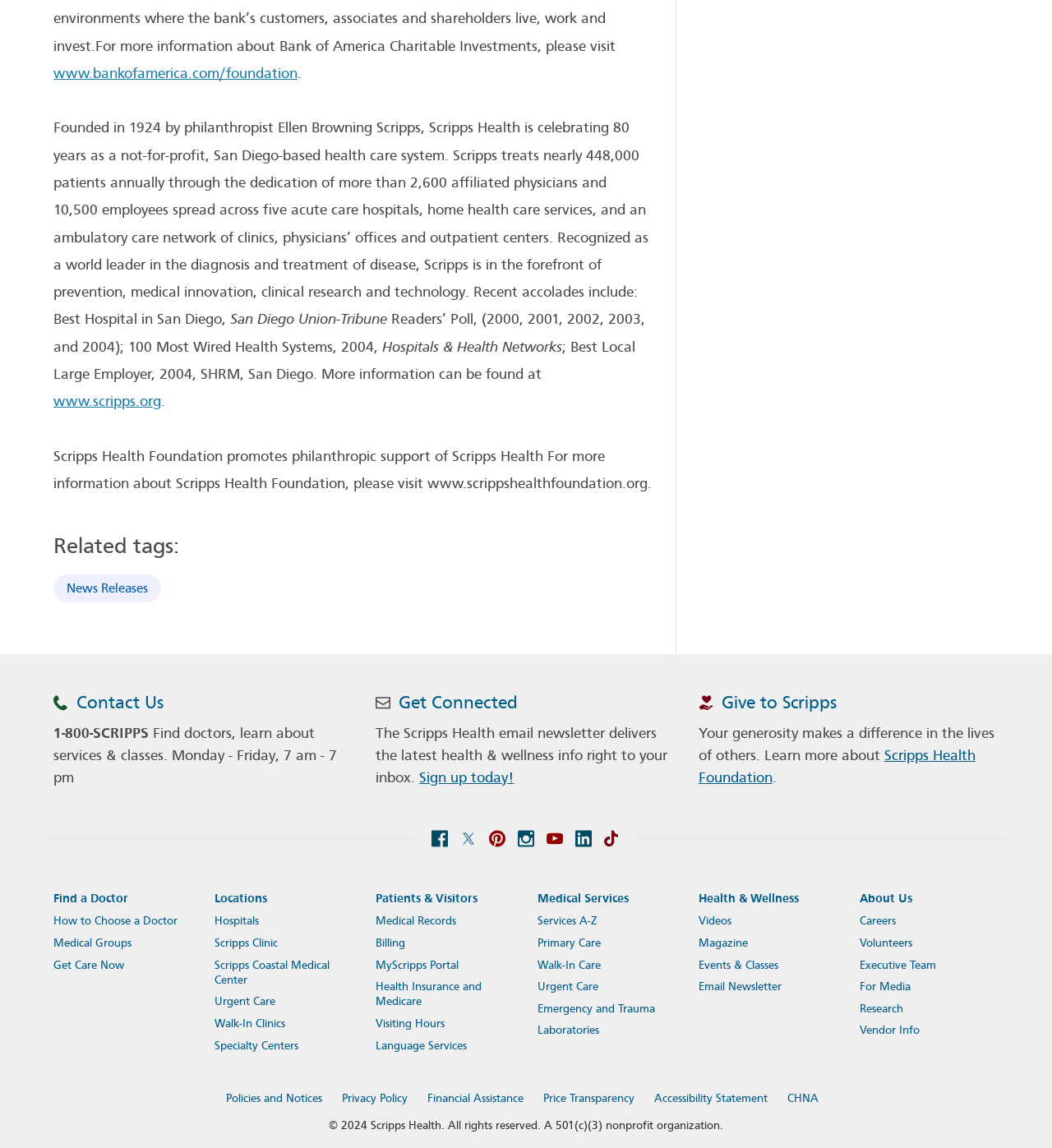Kindly determine the bounding box coordinates for the area that needs to be clicked to execute this instruction: "Contact Us".

[0.073, 0.602, 0.155, 0.621]